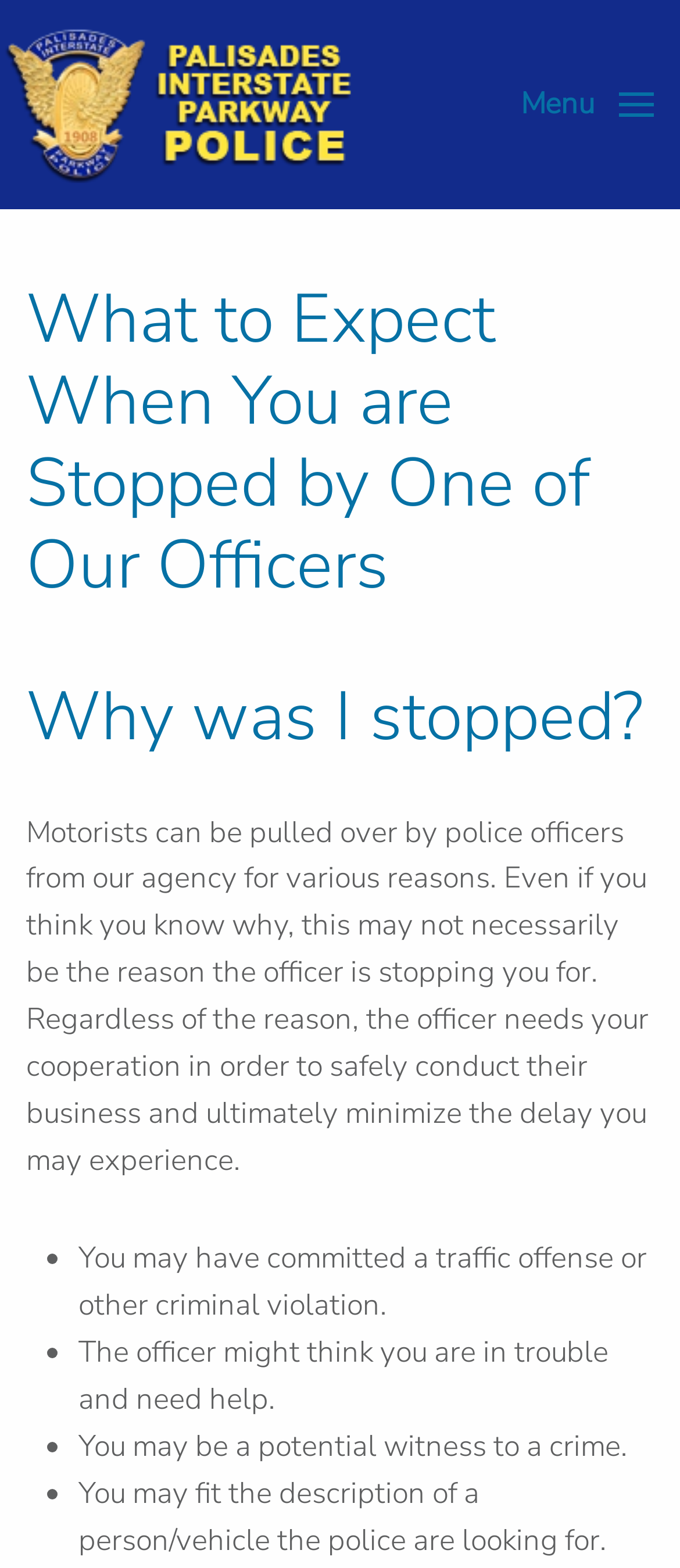Locate the UI element described by aria-label="Back to home" and provide its bounding box coordinates. Use the format (top-left x, top-left y, bottom-right x, bottom-right y) with all values as floating point numbers between 0 and 1.

[0.0, 0.0, 0.538, 0.133]